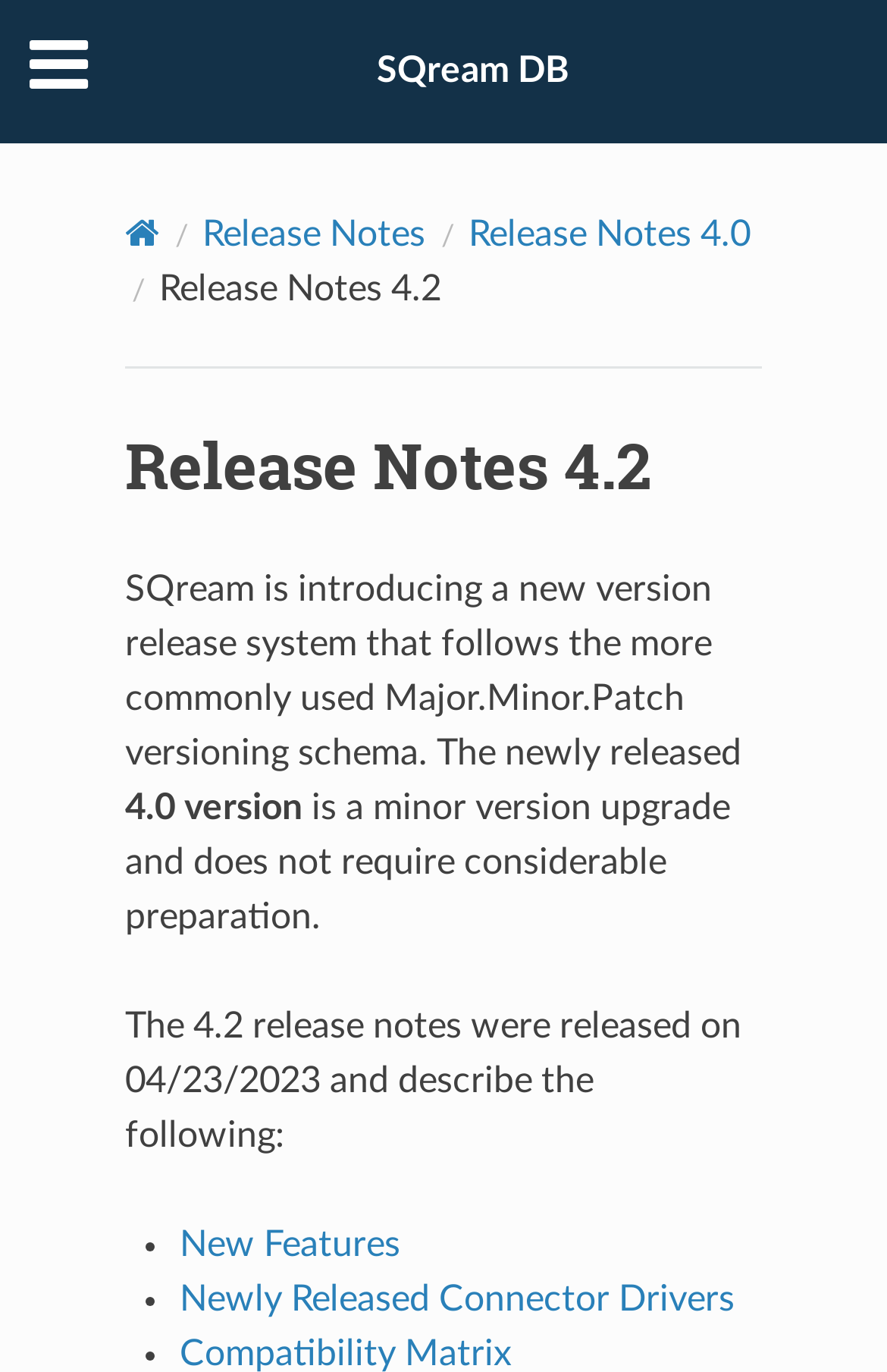Extract the top-level heading from the webpage and provide its text.

Release Notes 4.2